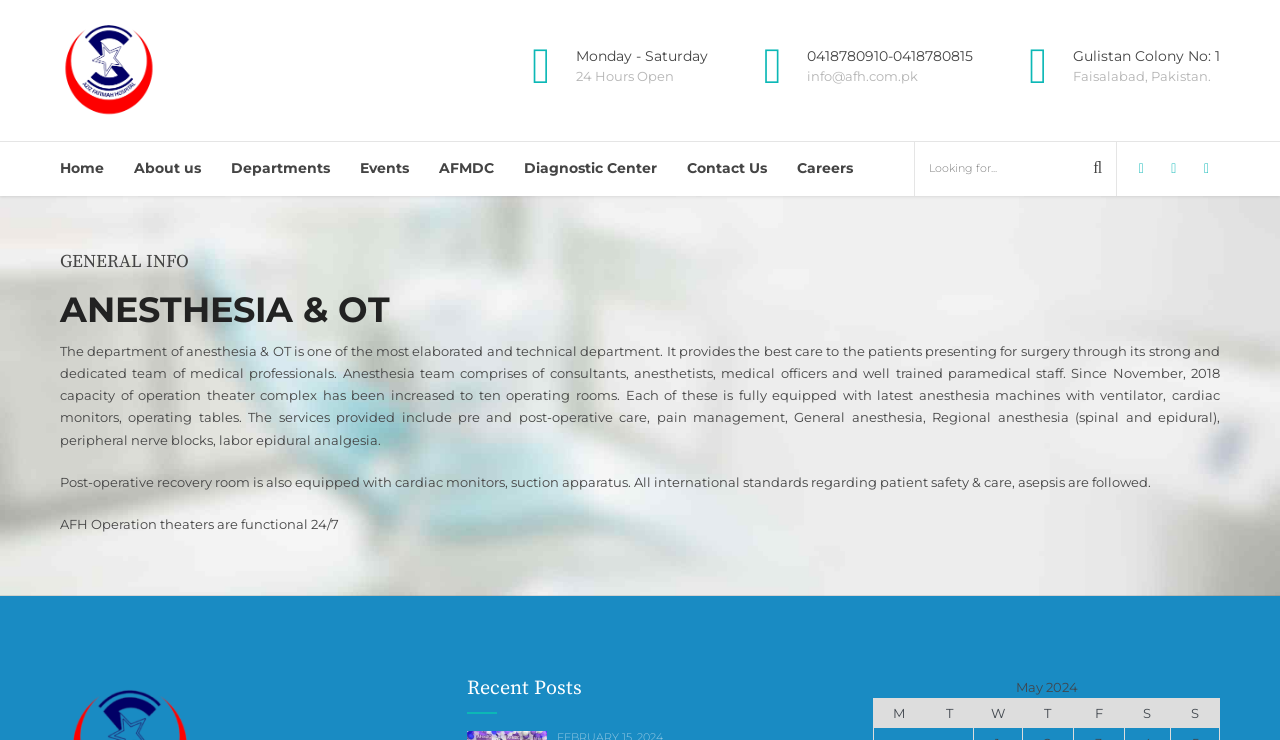Find the bounding box of the element with the following description: "Medicine". The coordinates must be four float numbers between 0 and 1, formatted as [left, top, right, bottom].

[0.18, 0.318, 0.368, 0.359]